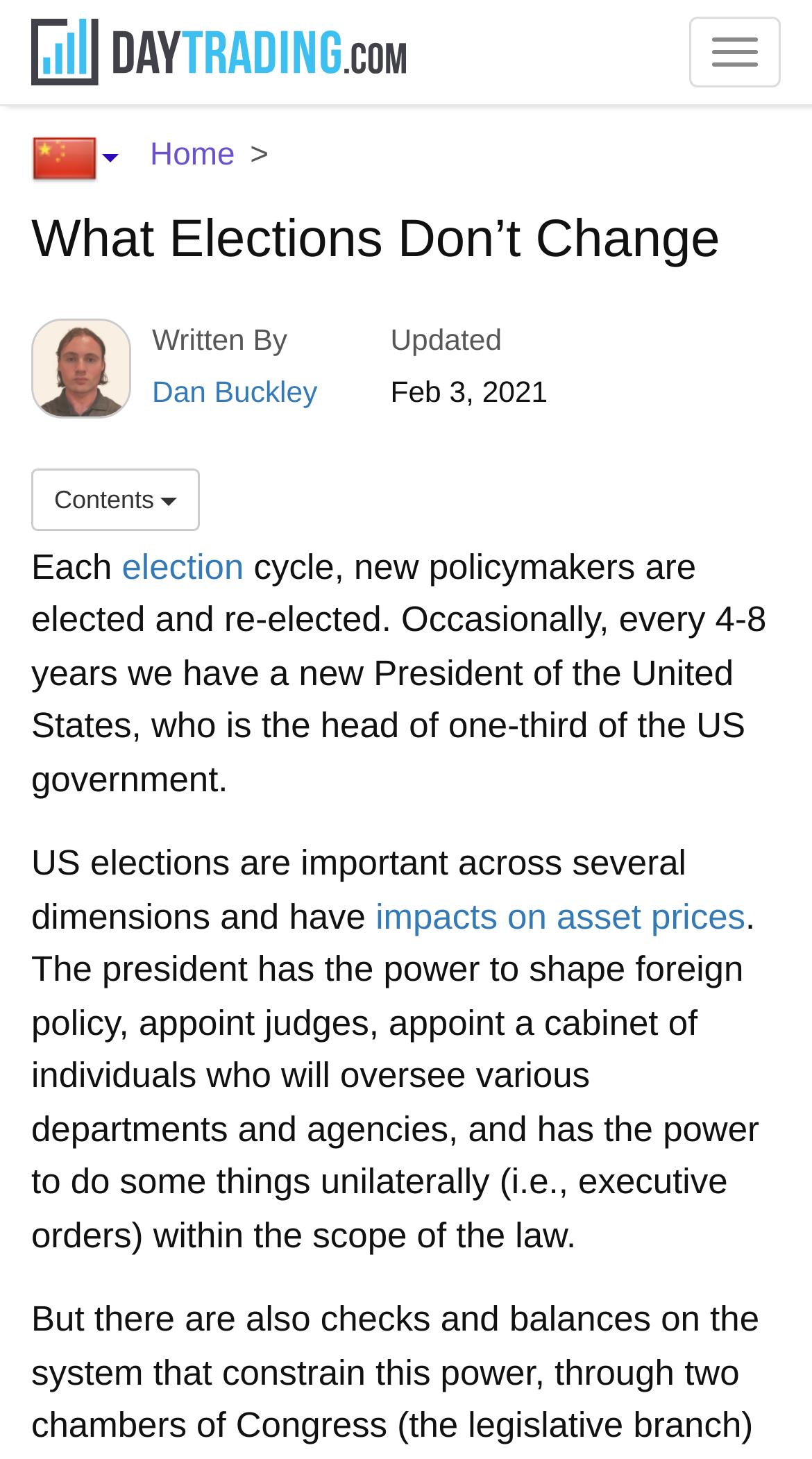Please specify the bounding box coordinates for the clickable region that will help you carry out the instruction: "Click the toggle navigation button".

[0.849, 0.011, 0.962, 0.06]